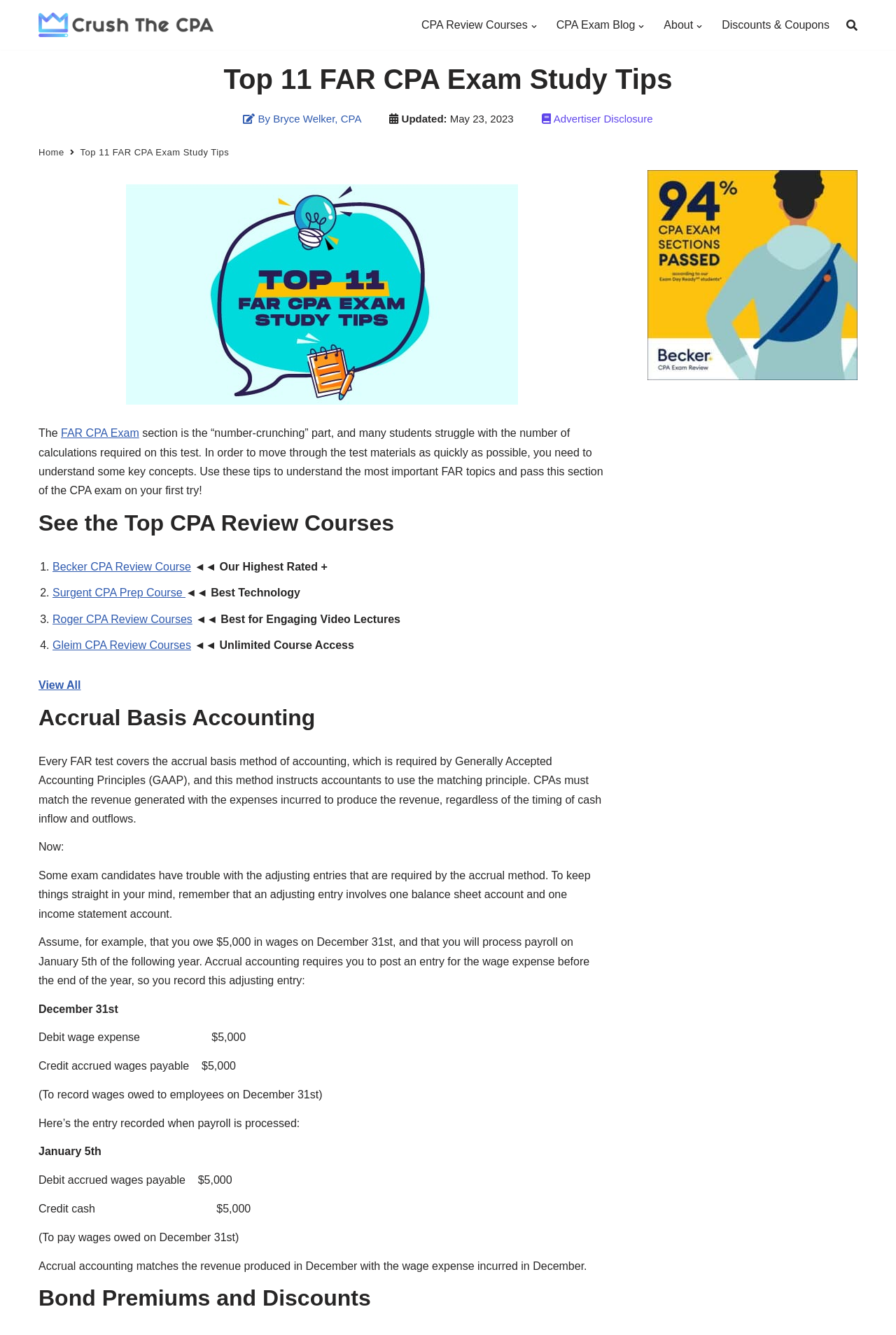Can you find the bounding box coordinates for the element that needs to be clicked to execute this instruction: "View 'Top 11 FAR CPA Exam Study Tips'"? The coordinates should be given as four float numbers between 0 and 1, i.e., [left, top, right, bottom].

[0.043, 0.048, 0.957, 0.071]